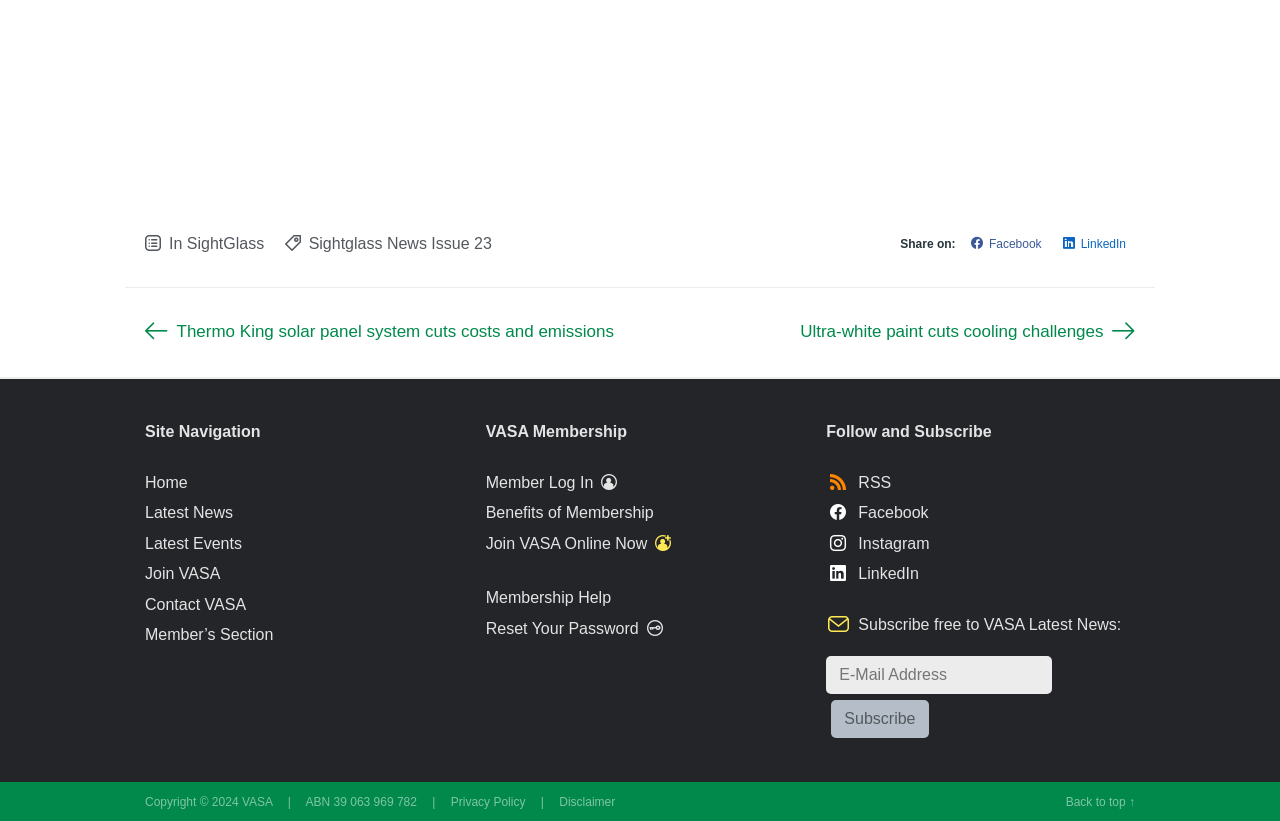Provide the bounding box for the UI element matching this description: "Reset Your Password".

[0.379, 0.751, 0.518, 0.78]